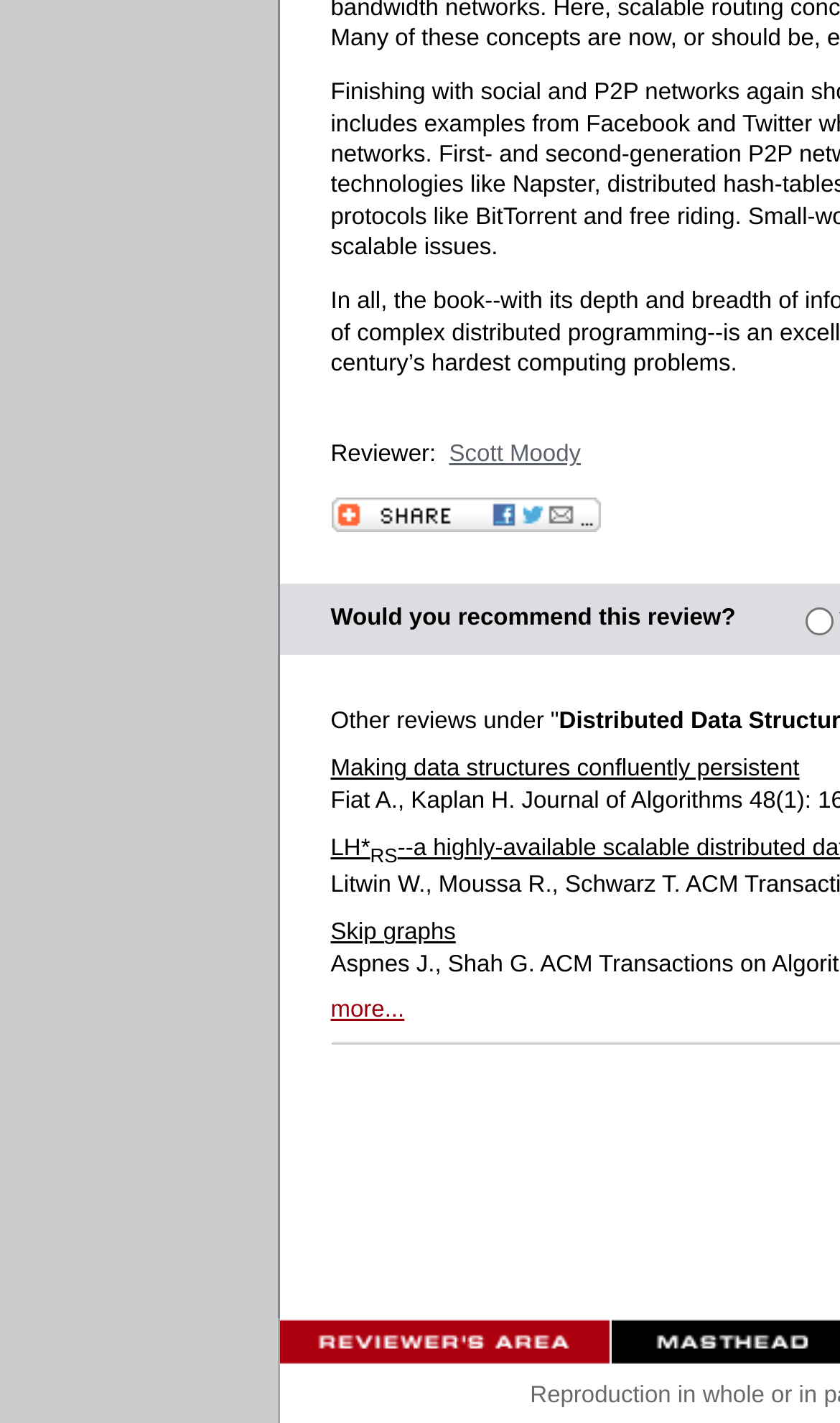What is the topic of the review?
Refer to the screenshot and respond with a concise word or phrase.

Making data structures confluently persistent